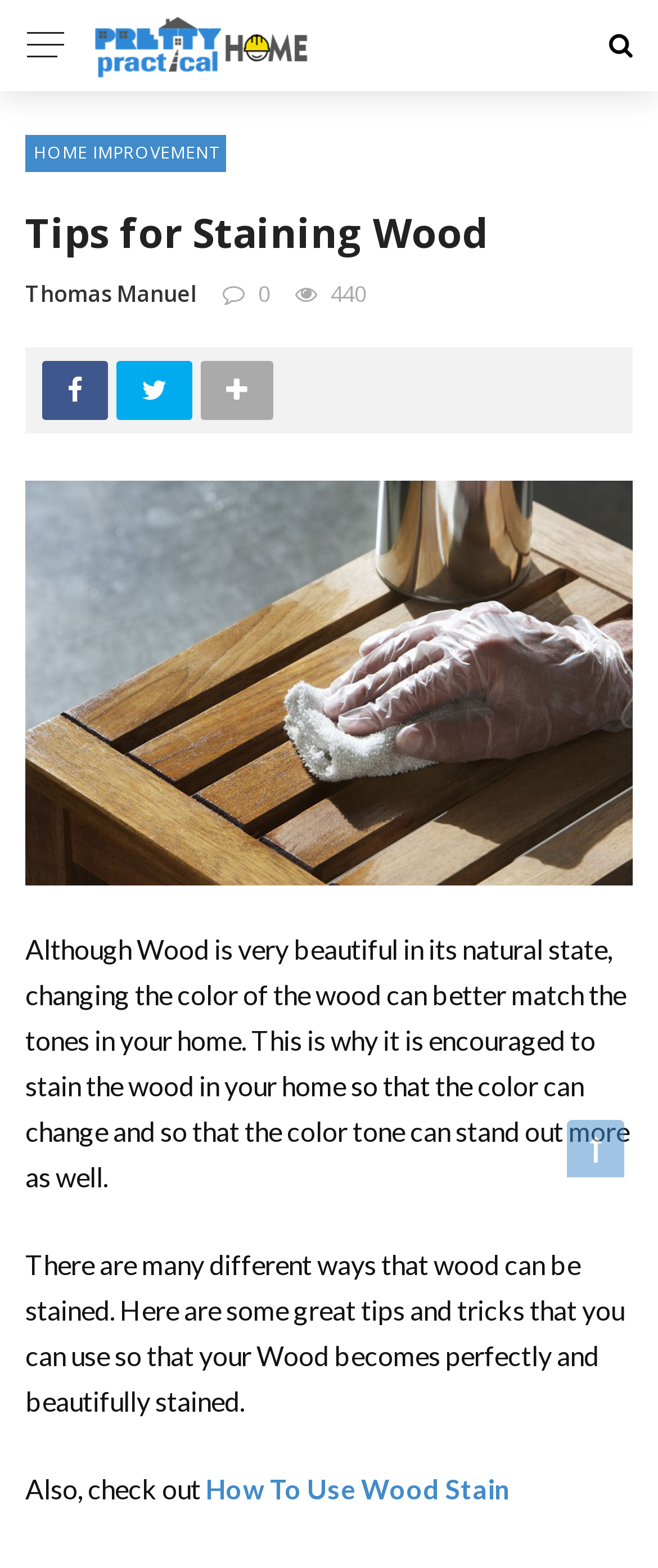What is the topic of this article?
Answer the question with a thorough and detailed explanation.

I determined the topic of the article by reading the main heading 'Tips for Staining Wood' and the static text that follows, which discusses the benefits of staining wood.